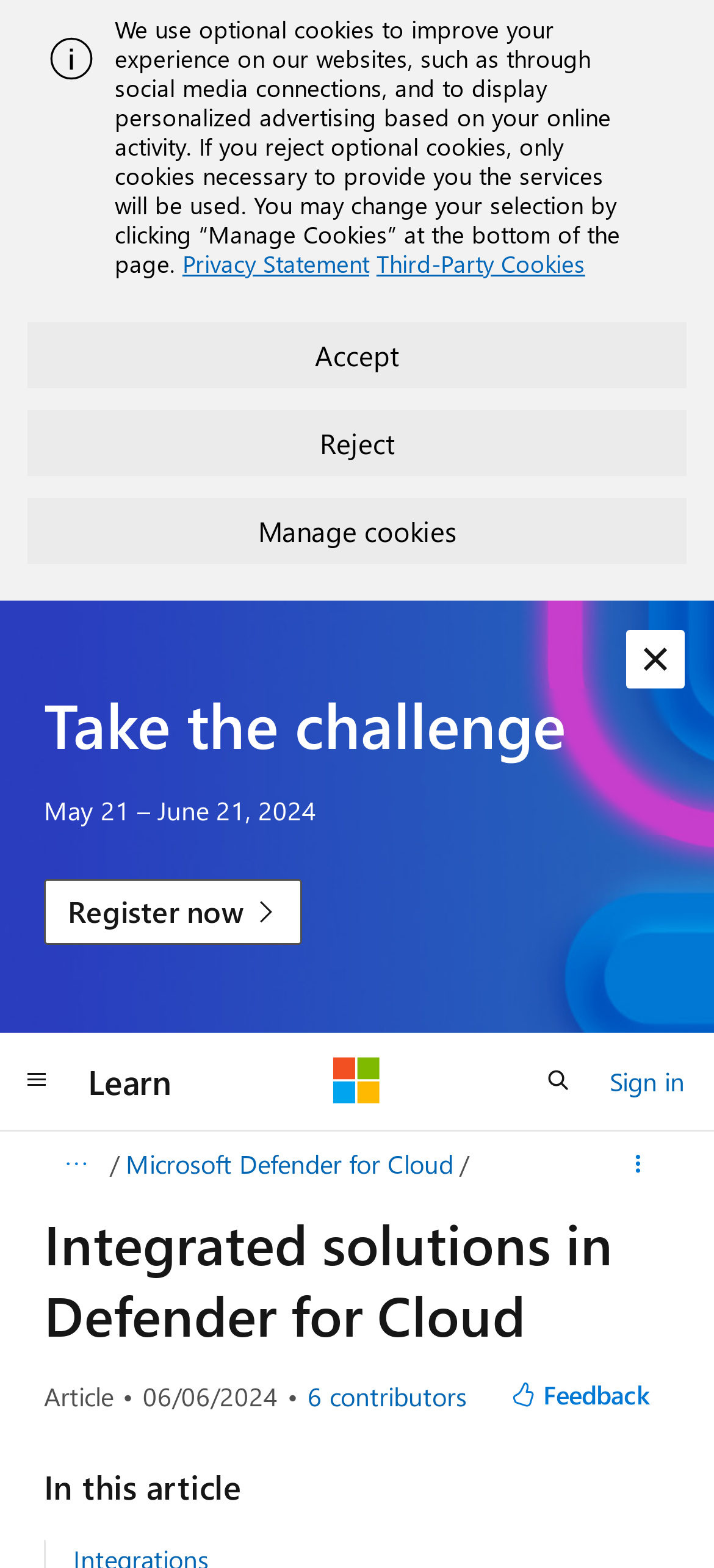What is the purpose of the 'Manage Cookies' button?
Answer with a single word or phrase by referring to the visual content.

To manage cookies